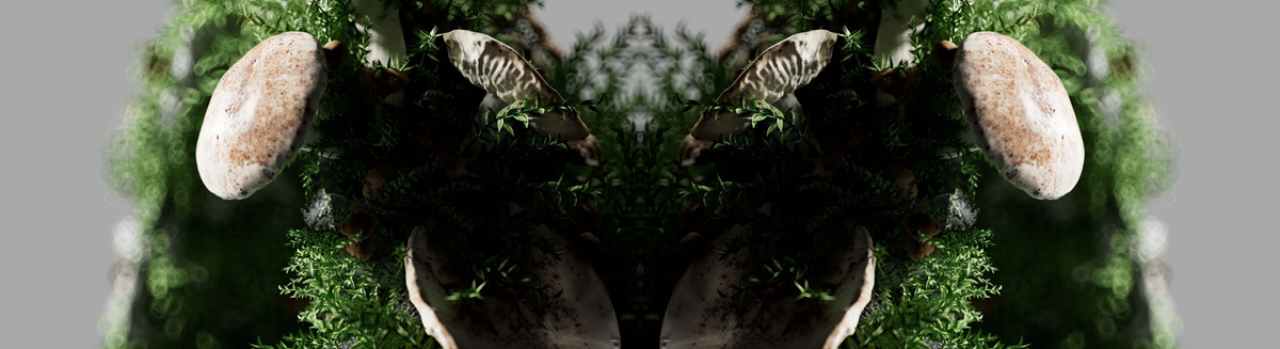Carefully observe the image and respond to the question with a detailed answer:
What is the theme of the webpage?

The imagery complements the educational theme of the webpage, which explores various strains of magic mushrooms, tapping into the mystery and complexity of these fascinating organisms in nature.